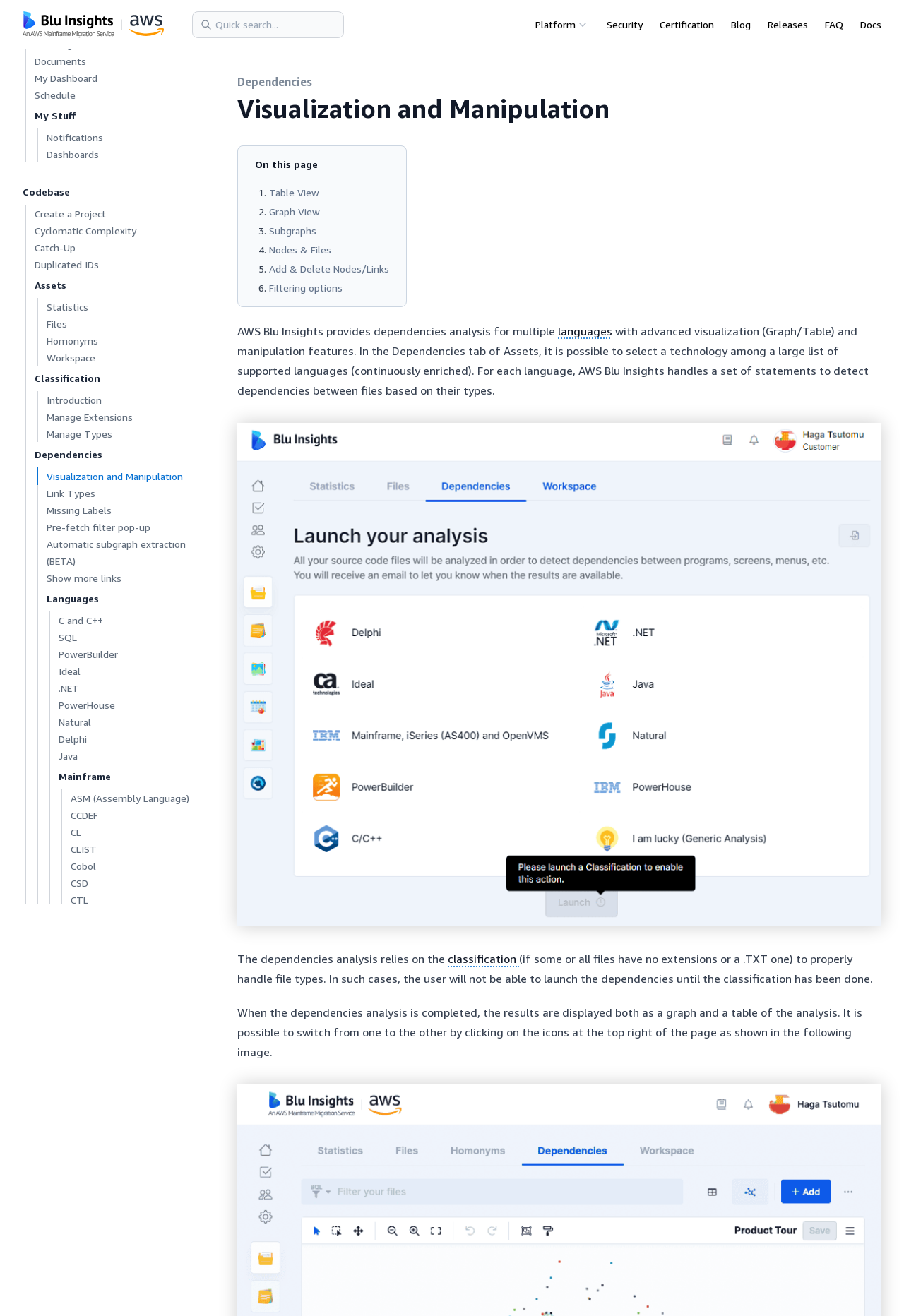Use a single word or phrase to answer the question: What is the second link under 'Mainframe'?

CCDEF